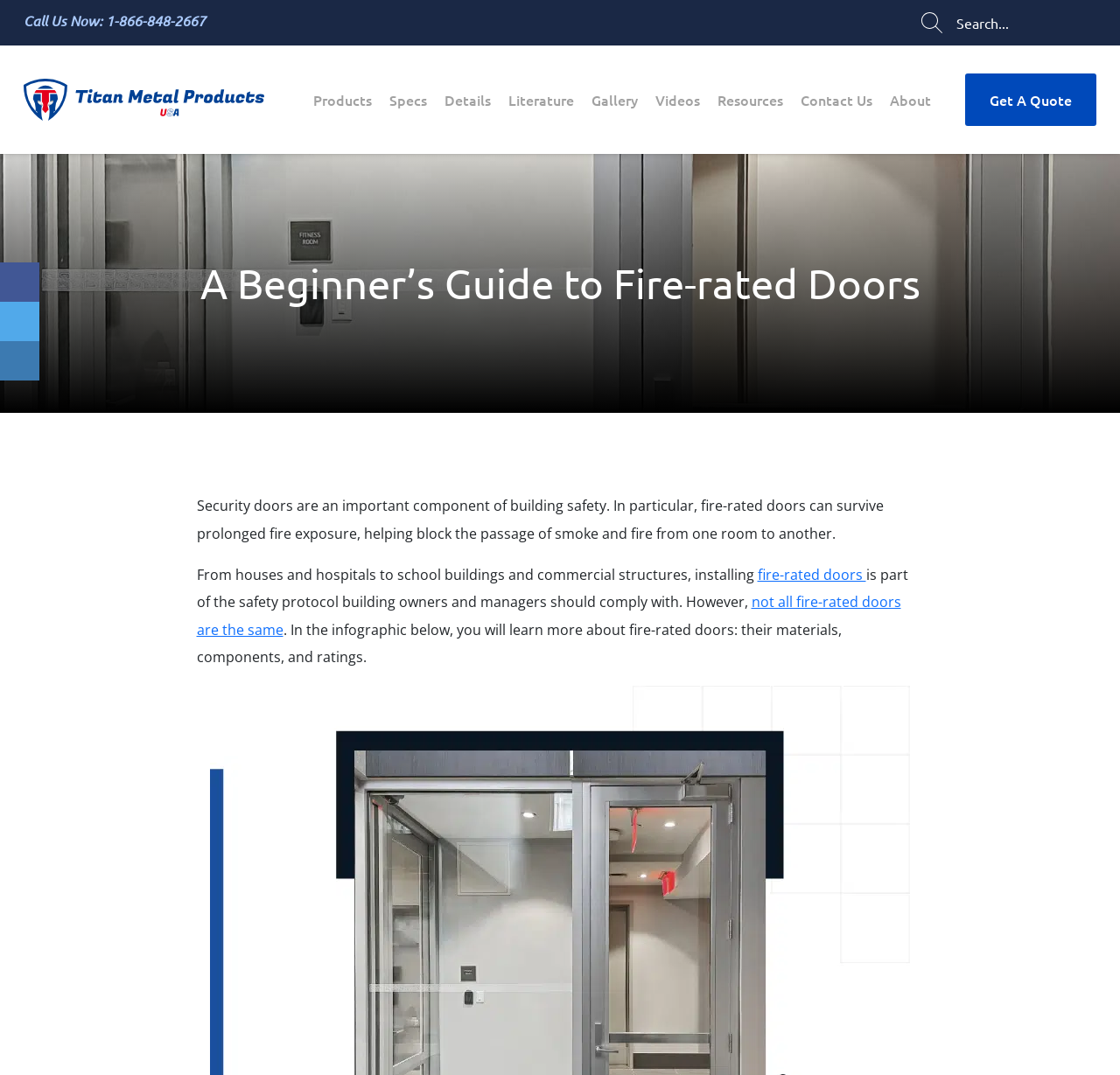Determine the bounding box coordinates of the region I should click to achieve the following instruction: "Get a quote". Ensure the bounding box coordinates are four float numbers between 0 and 1, i.e., [left, top, right, bottom].

[0.862, 0.068, 0.979, 0.117]